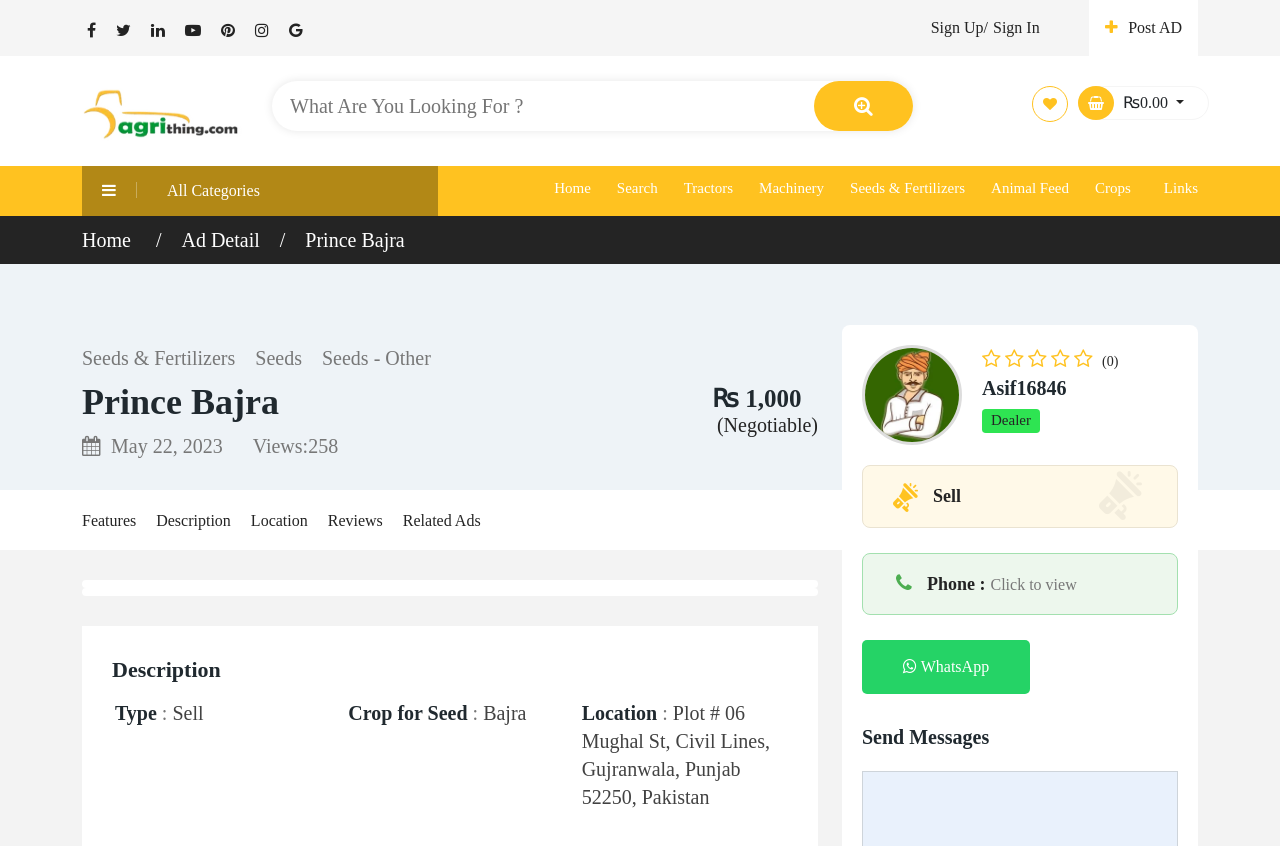Determine the bounding box coordinates for the area that needs to be clicked to fulfill this task: "Click on Connexion". The coordinates must be given as four float numbers between 0 and 1, i.e., [left, top, right, bottom].

None